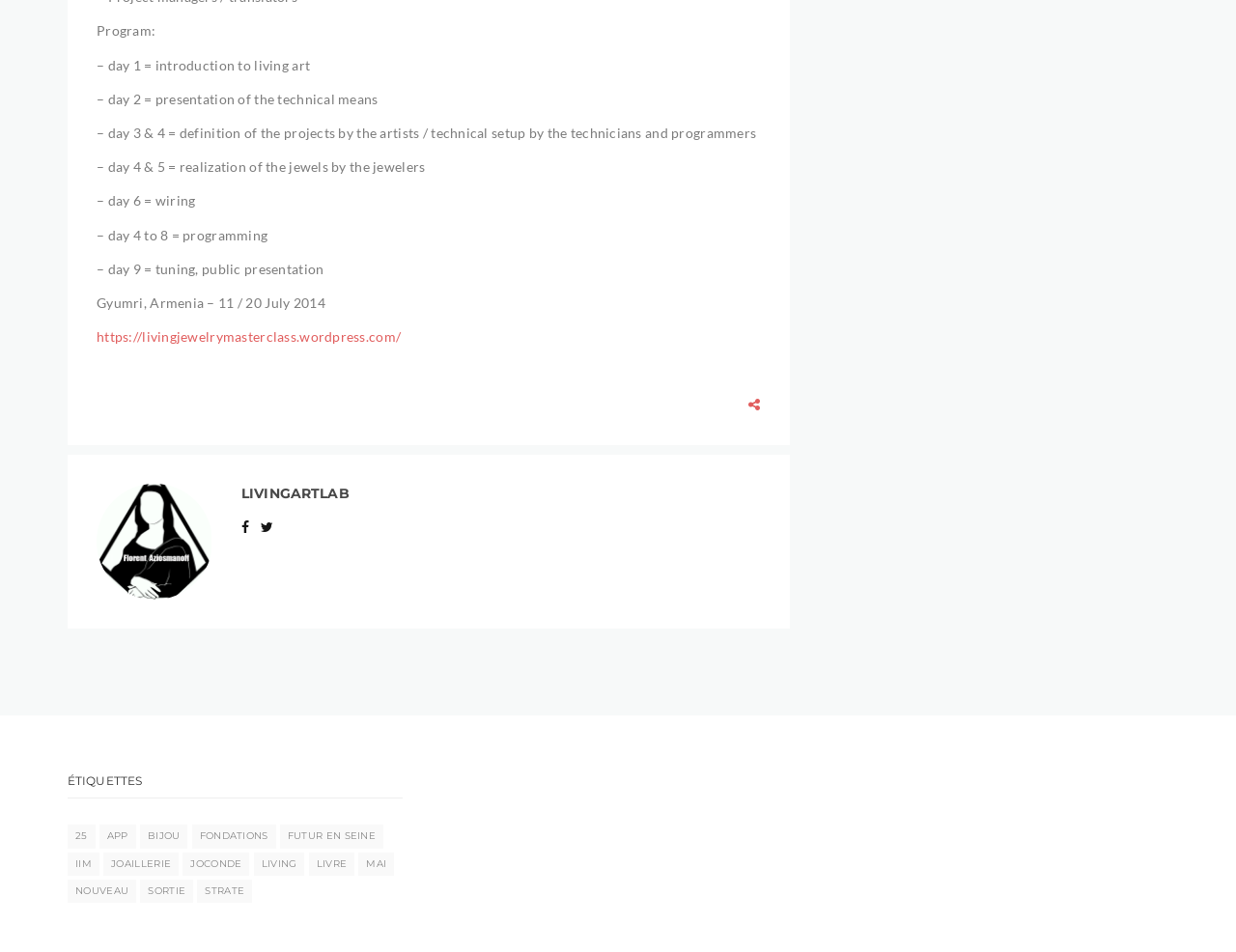How many days did the programming last? Based on the image, give a response in one word or a short phrase.

5 days